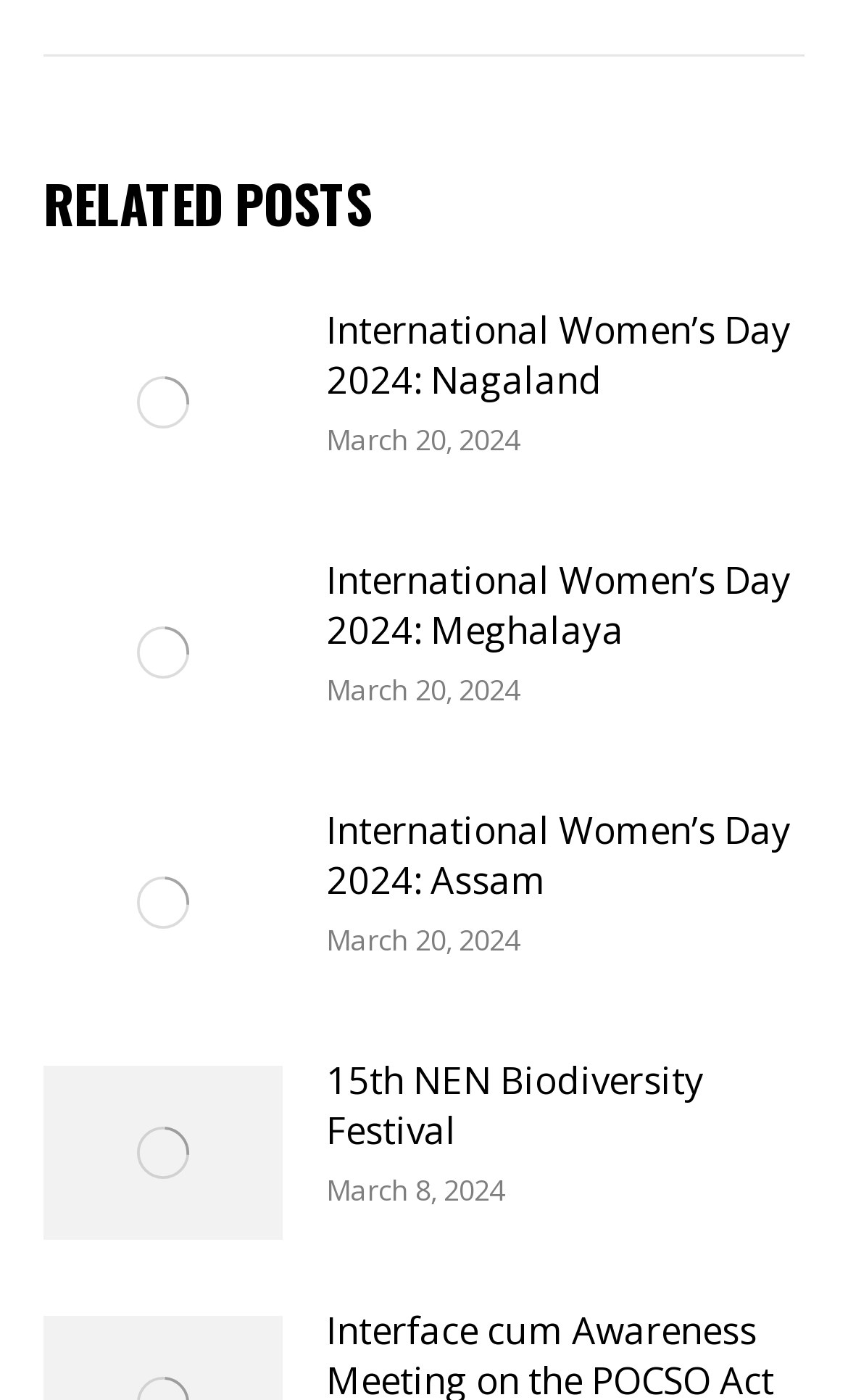Please identify the bounding box coordinates of the element's region that should be clicked to execute the following instruction: "view International Women’s Day 2024: Meghalaya". The bounding box coordinates must be four float numbers between 0 and 1, i.e., [left, top, right, bottom].

[0.385, 0.396, 0.949, 0.467]